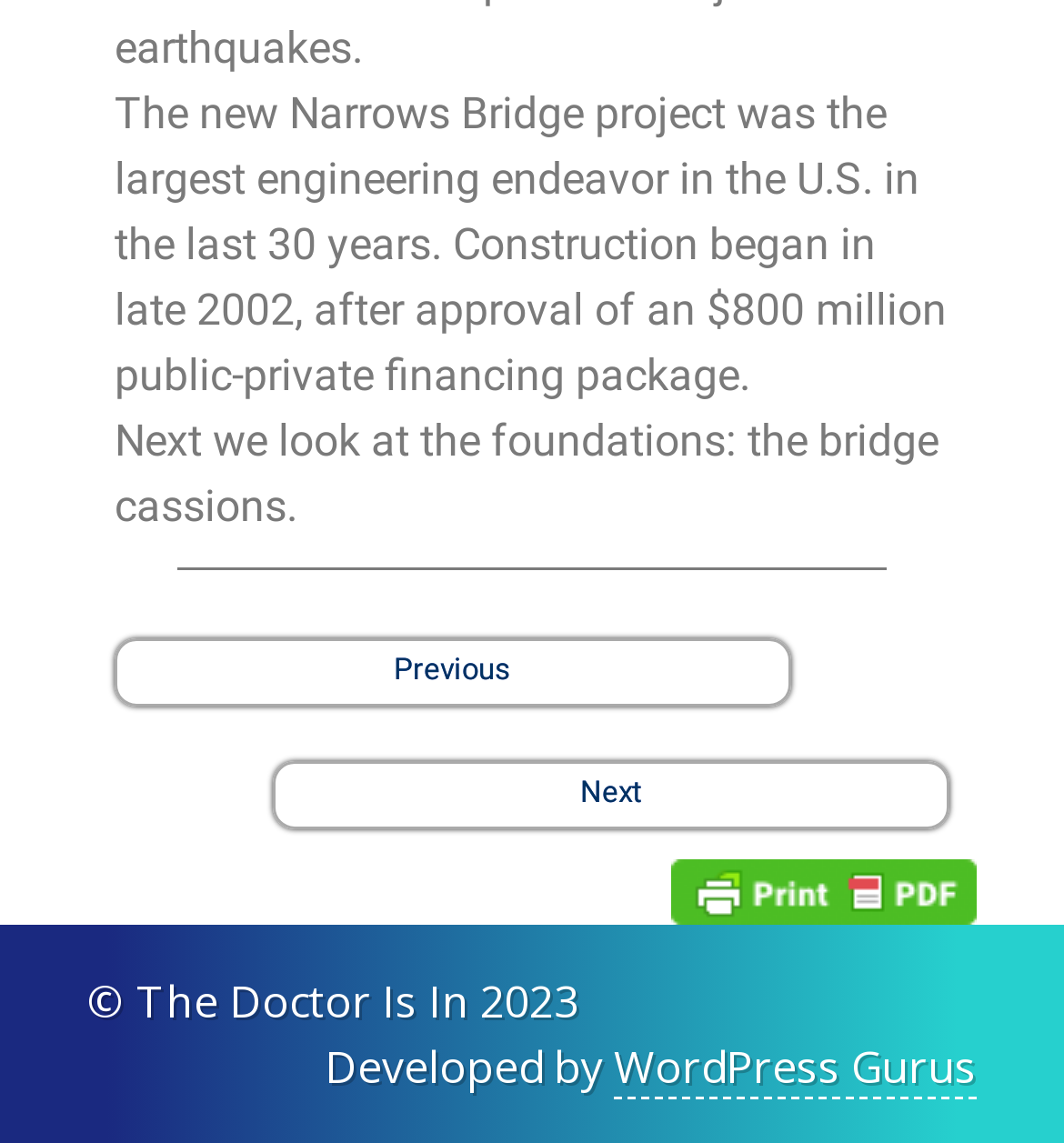Locate and provide the bounding box coordinates for the HTML element that matches this description: "WordPress Gurus".

[0.577, 0.906, 0.918, 0.961]